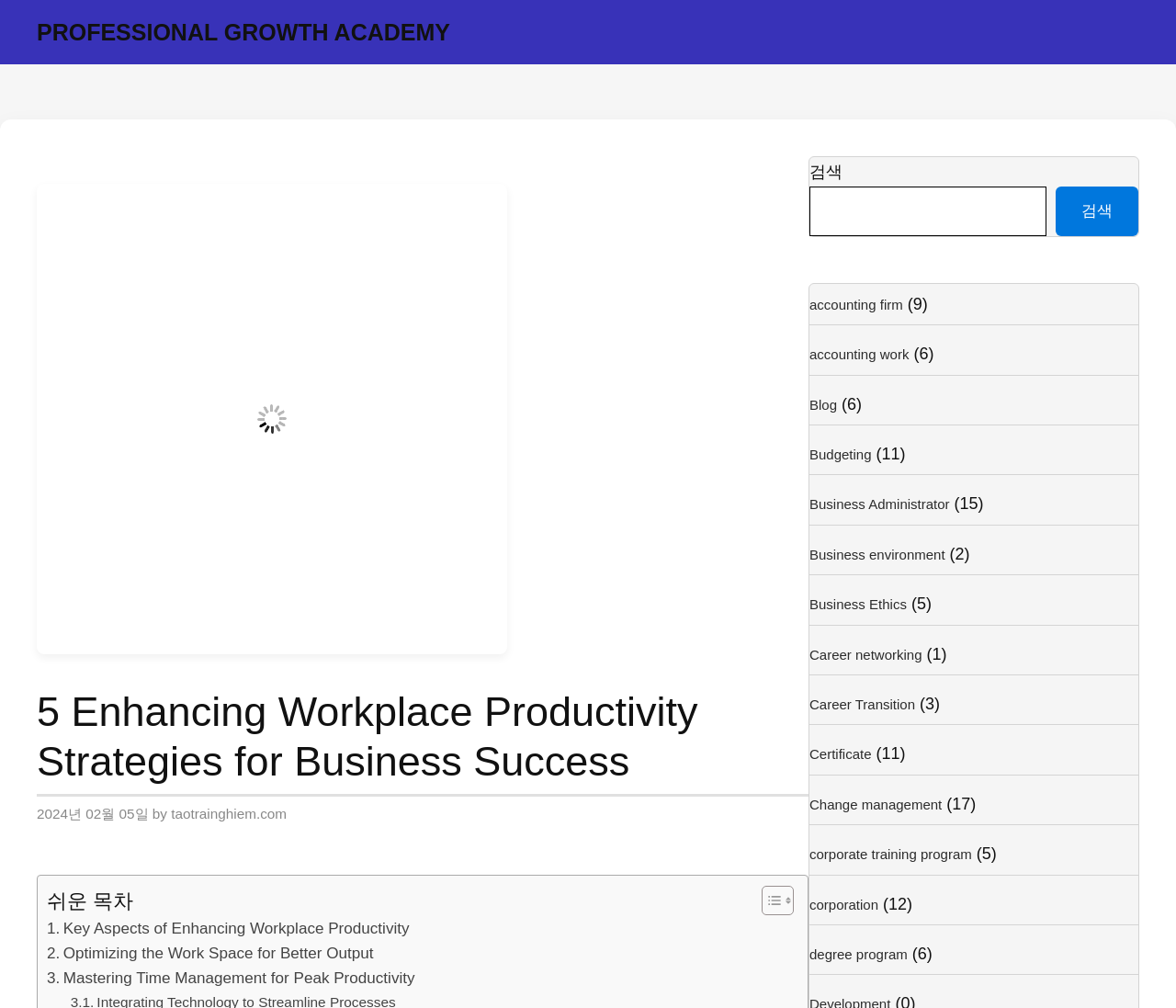Produce a meticulous description of the webpage.

The webpage is focused on enhancing workplace productivity, with a banner at the top displaying the site's name, "PROFESSIONAL GROWTH ACADEMY". Below the banner, there is a header section with a heading that reads "5 Enhancing Workplace Productivity Strategies for Business Success". This heading is accompanied by a timestamp indicating the publication date, "2024년 02월 05일", and the author's name, "taotrainghiem.com".

To the right of the header section, there is a table of contents with links to different sections of the article, including "Key Aspects of Enhancing Workplace Productivity", "Optimizing the Work Space for Better Output", and "Mastering Time Management for Peak Productivity". Each link is accompanied by a small icon.

On the right-hand side of the page, there is a complementary section with a search bar and several links to related topics, including "accounting firm", "accounting work", "Blog", "Budgeting", and others. Each link is accompanied by a number in parentheses, indicating the number of related articles or resources.

The overall layout of the page is organized and easy to navigate, with clear headings and concise text. There are several images on the page, including a banner image at the top and smaller icons accompanying the links in the table of contents and complementary section.